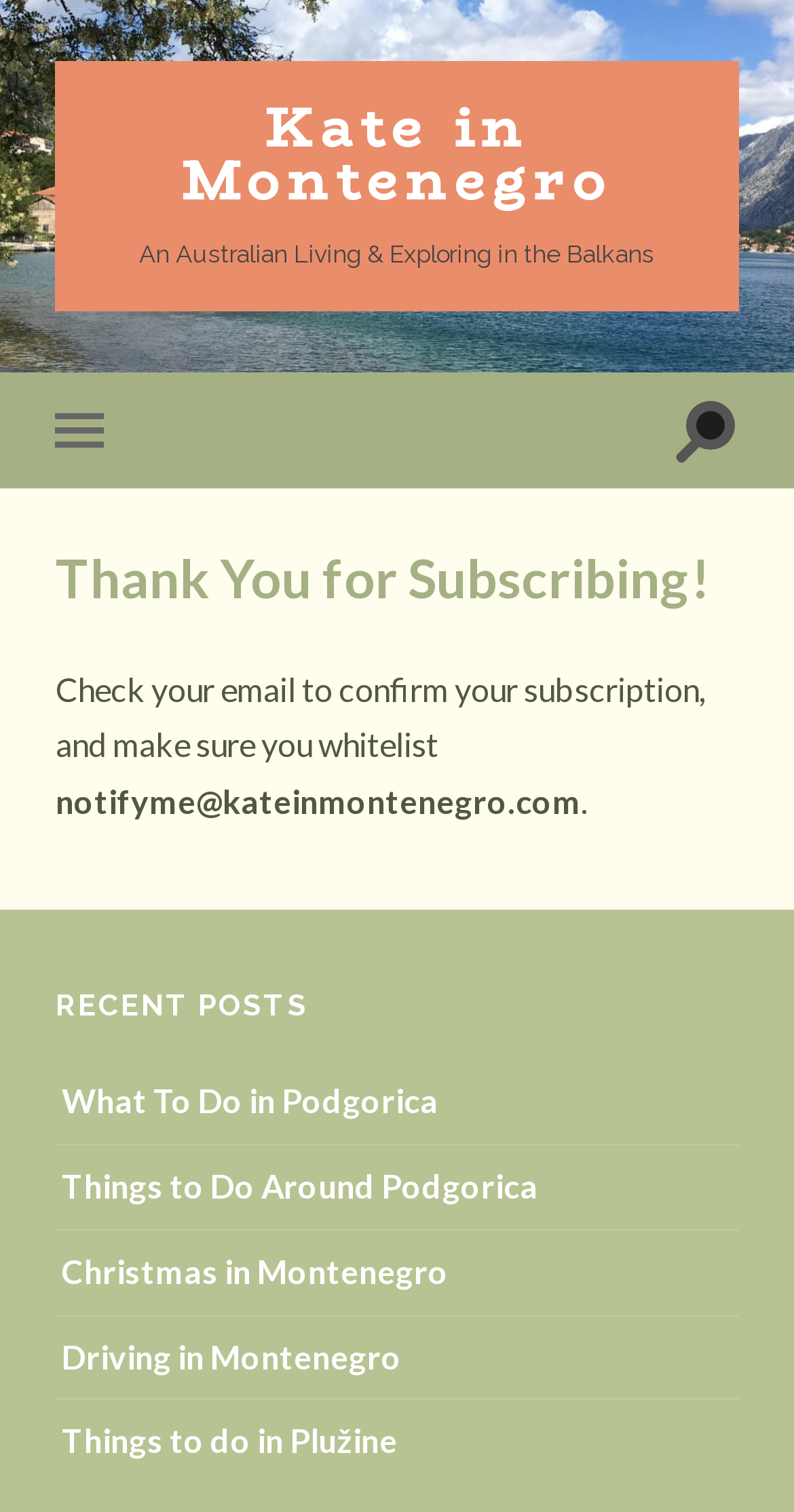Using the information in the image, could you please answer the following question in detail:
What is the purpose of the webpage?

The webpage appears to be a confirmation page for subscription. The static text on the page reads 'Check your email to confirm your subscription, and make sure you whitelist notifyme@kateinmontenegro.com.', indicating that the user has subscribed to a newsletter or email list and needs to confirm their subscription.